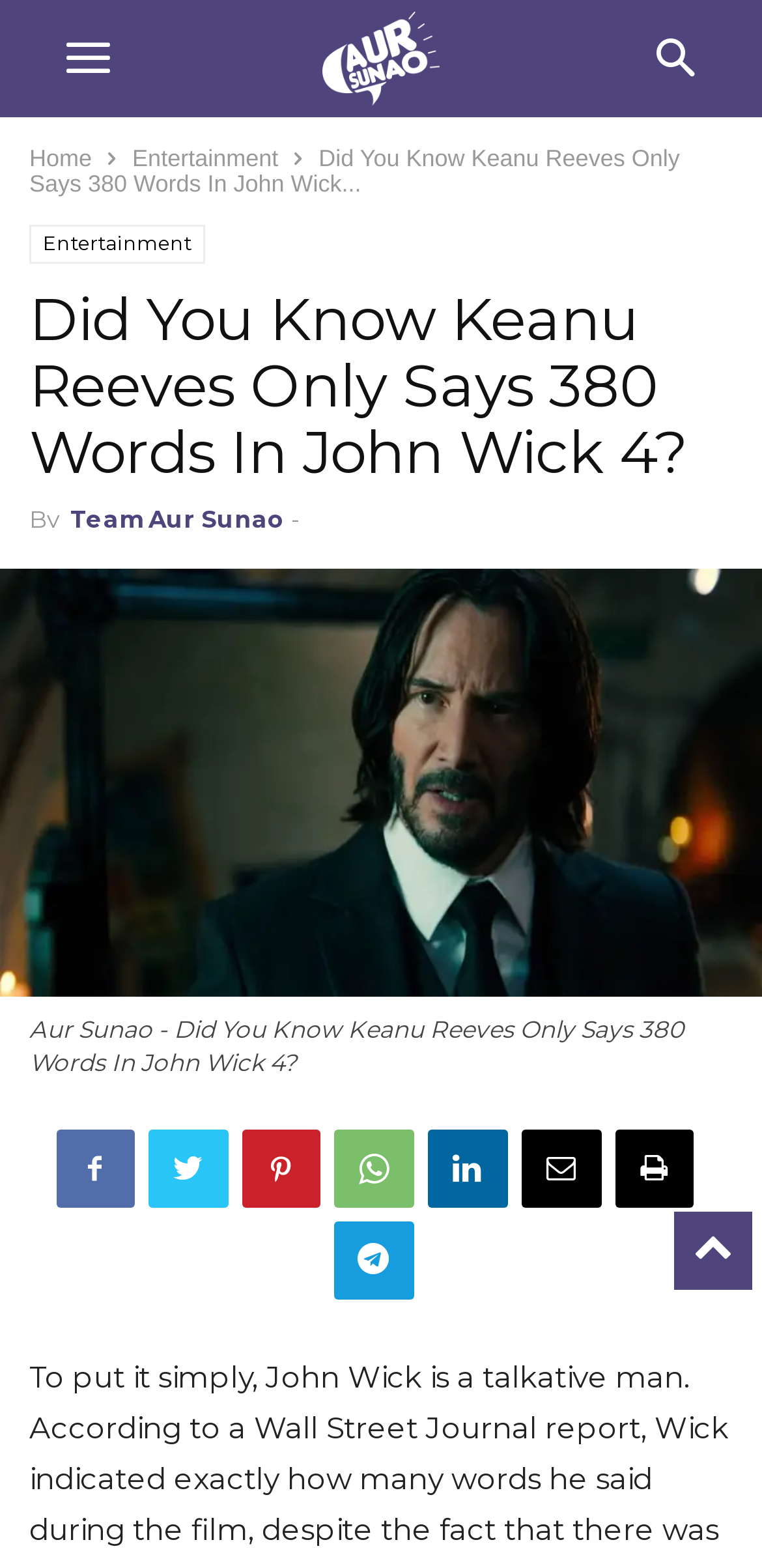Identify the bounding box coordinates of the clickable region required to complete the instruction: "search". The coordinates should be given as four float numbers within the range of 0 and 1, i.e., [left, top, right, bottom].

[0.81, 0.0, 0.969, 0.075]